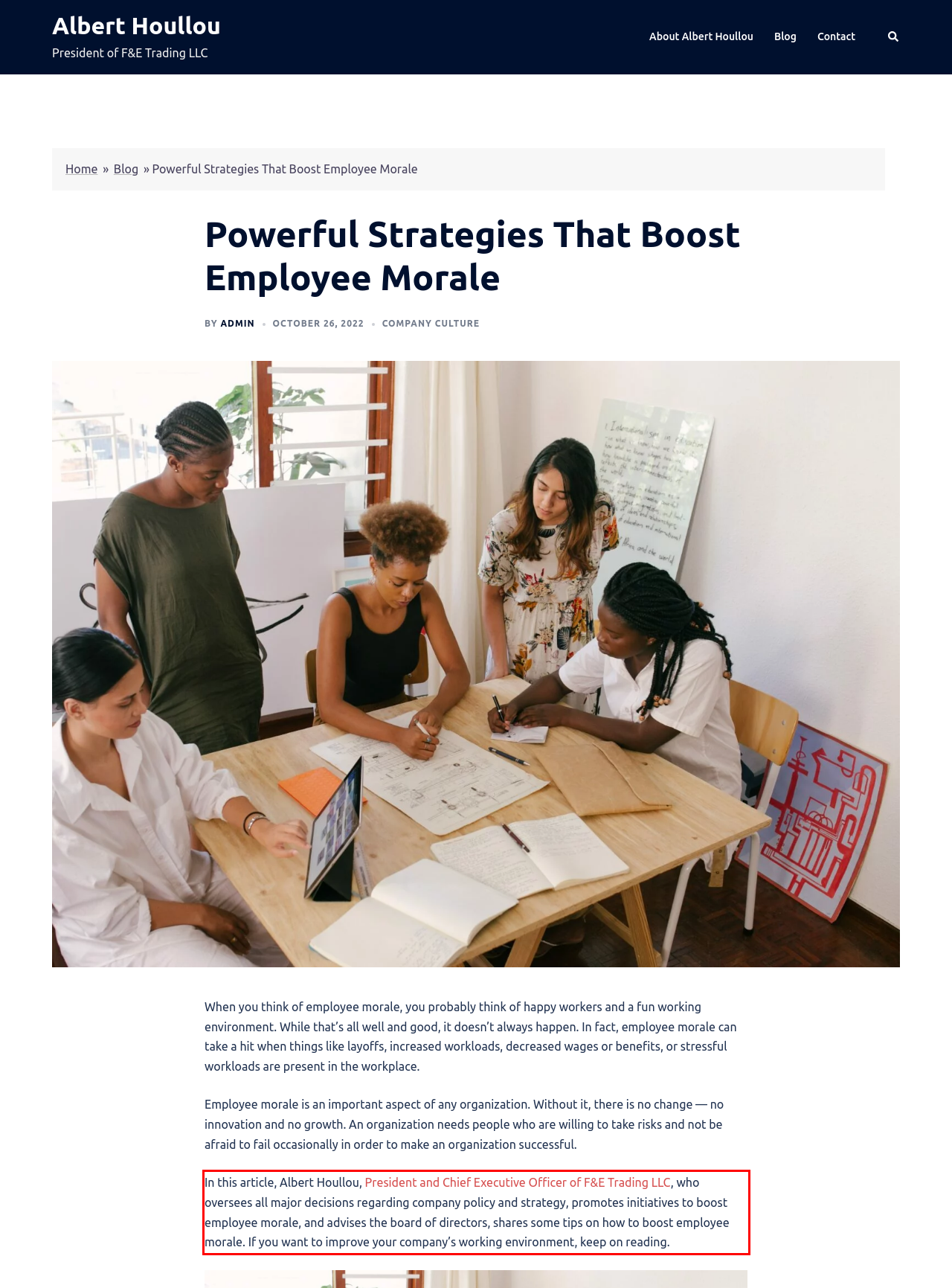Given a screenshot of a webpage containing a red bounding box, perform OCR on the text within this red bounding box and provide the text content.

In this article, Albert Houllou, President and Chief Executive Officer of F&E Trading LLC, who oversees all major decisions regarding company policy and strategy, promotes initiatives to boost employee morale, and advises the board of directors, shares some tips on how to boost employee morale. If you want to improve your company’s working environment, keep on reading.